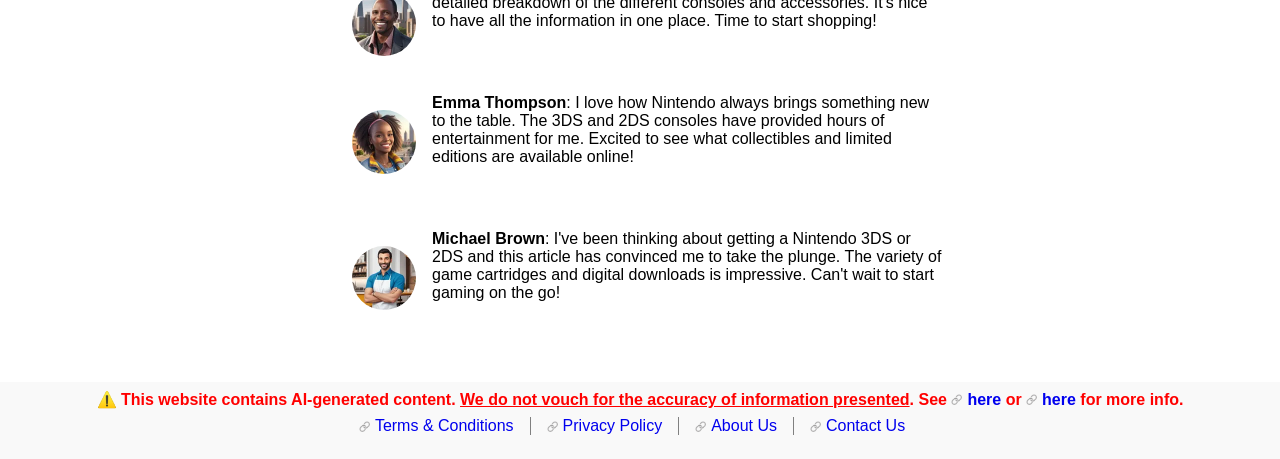Use a single word or phrase to answer this question: 
How many links are at the bottom of the webpage?

5